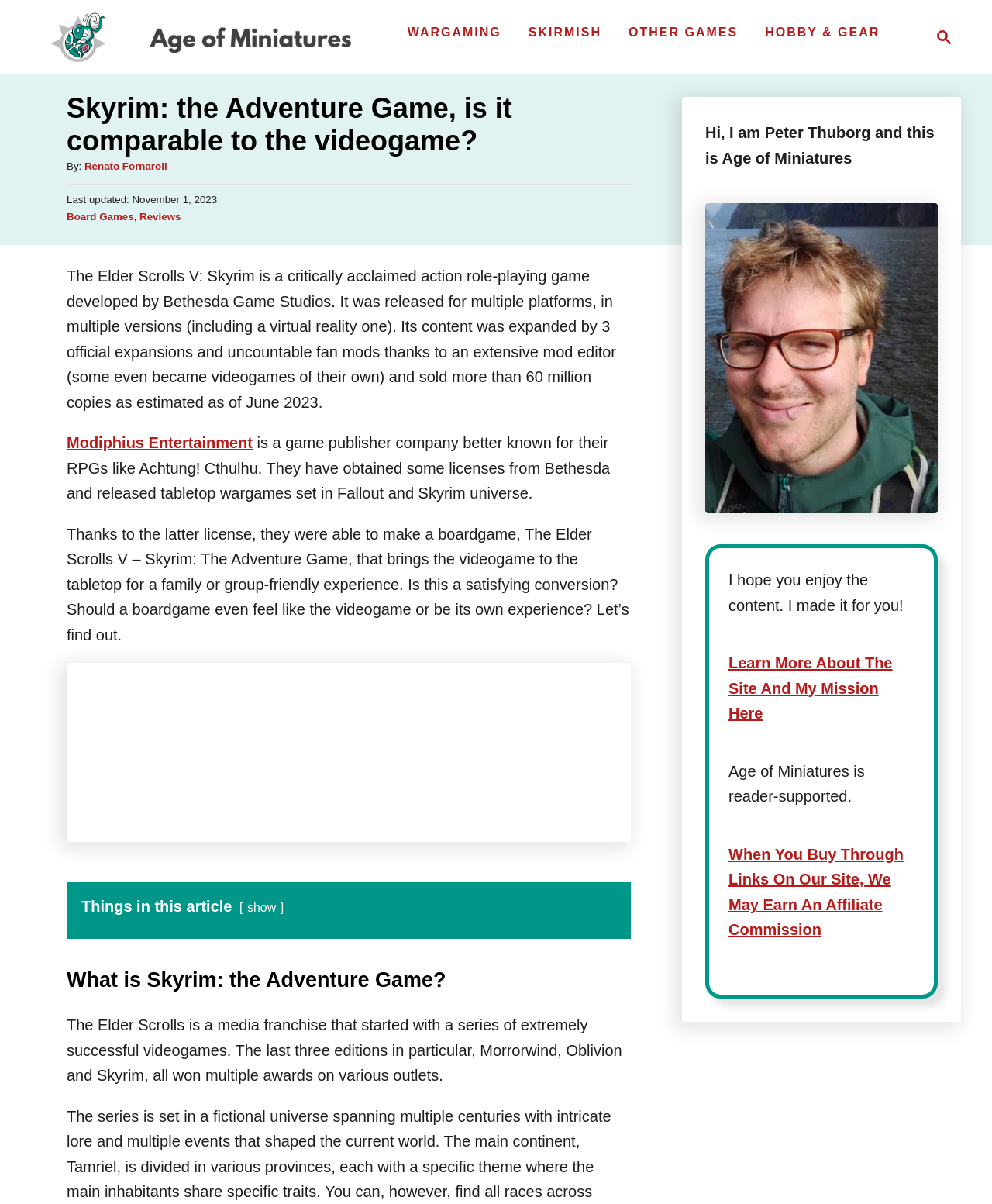Using the provided element description: "show", determine the bounding box coordinates of the corresponding UI element in the screenshot.

[0.249, 0.748, 0.278, 0.759]